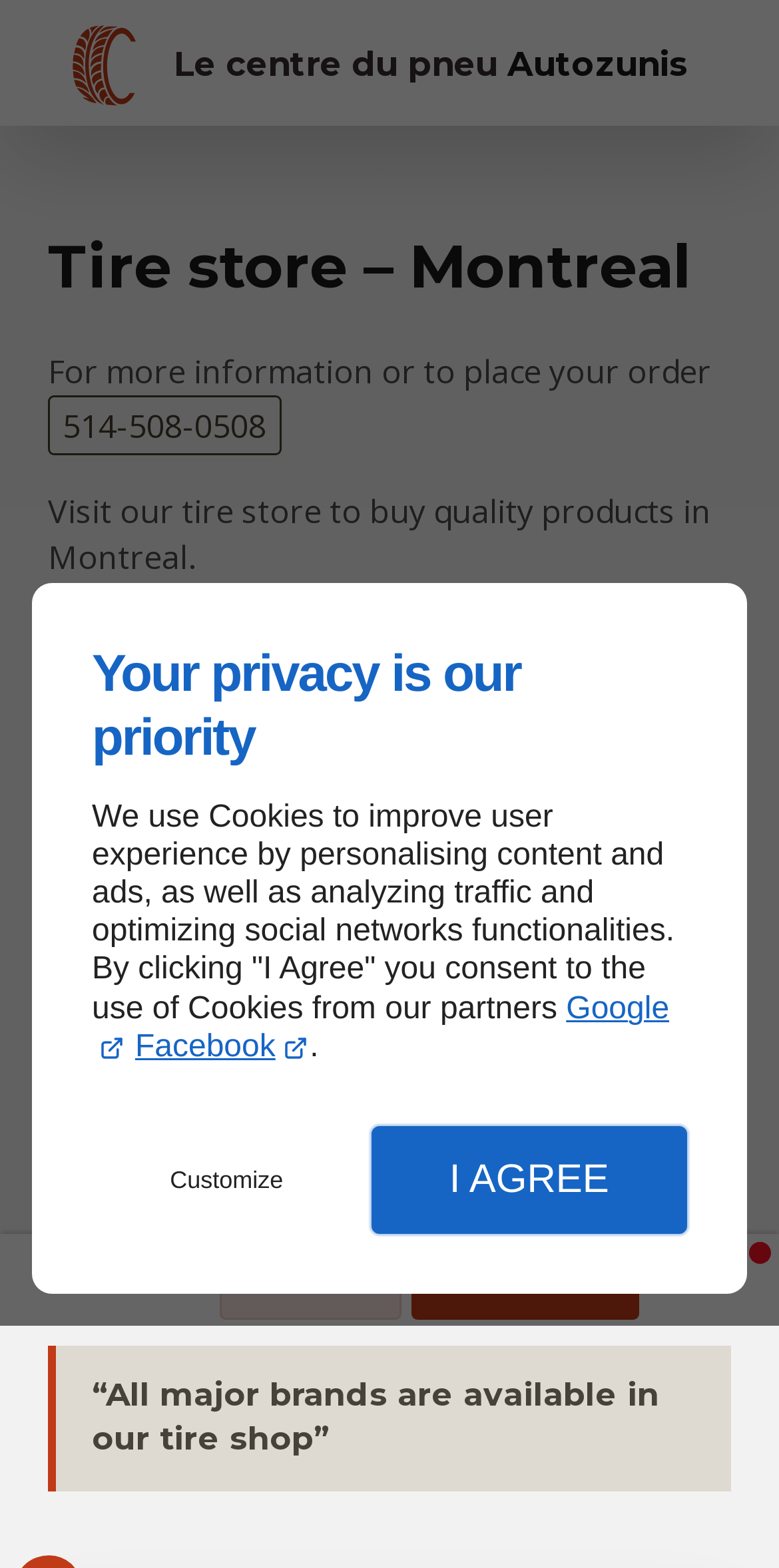Specify the bounding box coordinates of the area that needs to be clicked to achieve the following instruction: "Click the logo".

[0.079, 0.016, 0.921, 0.069]